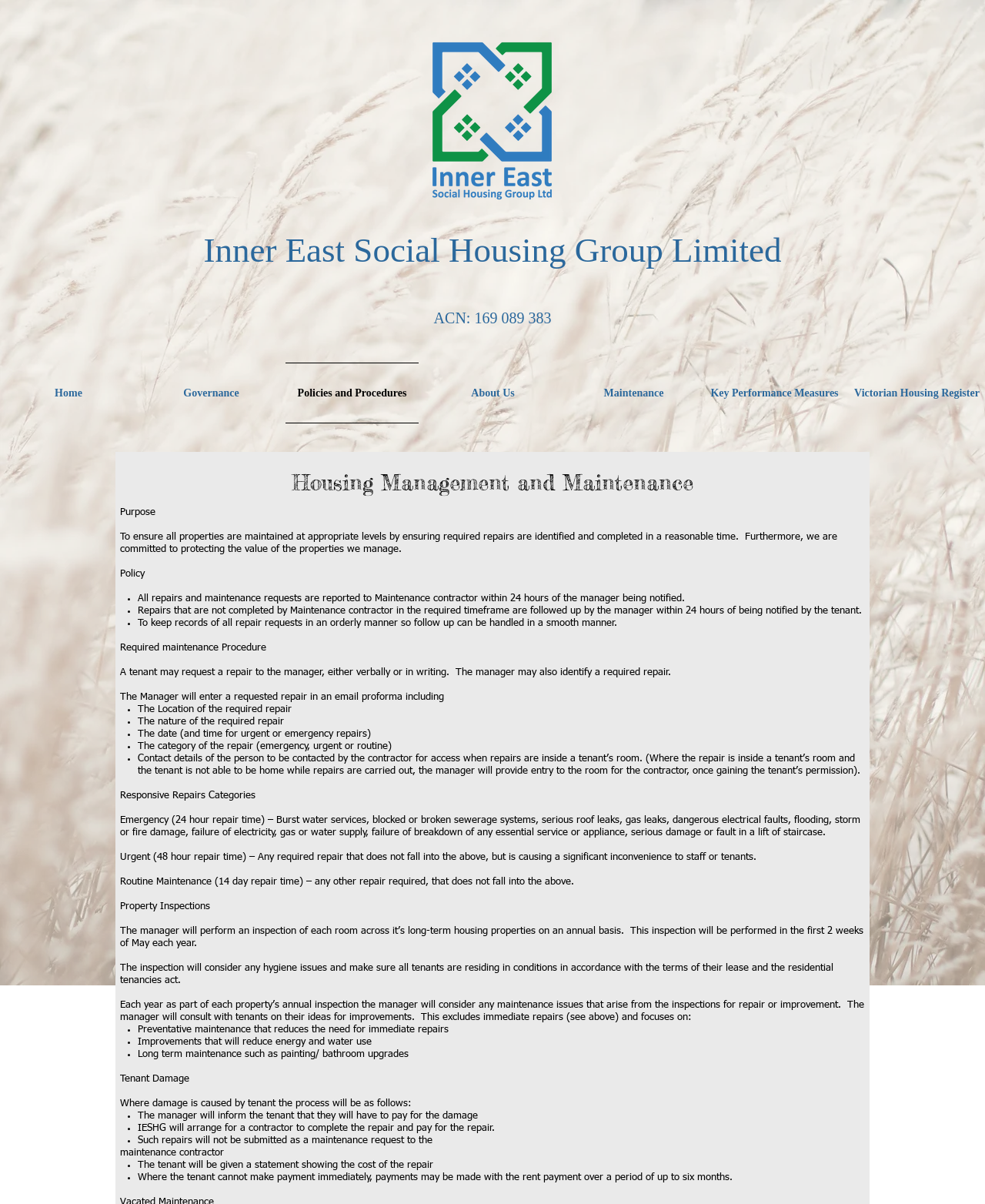Provide your answer in one word or a succinct phrase for the question: 
What is the timeframe for emergency repairs?

24 hours